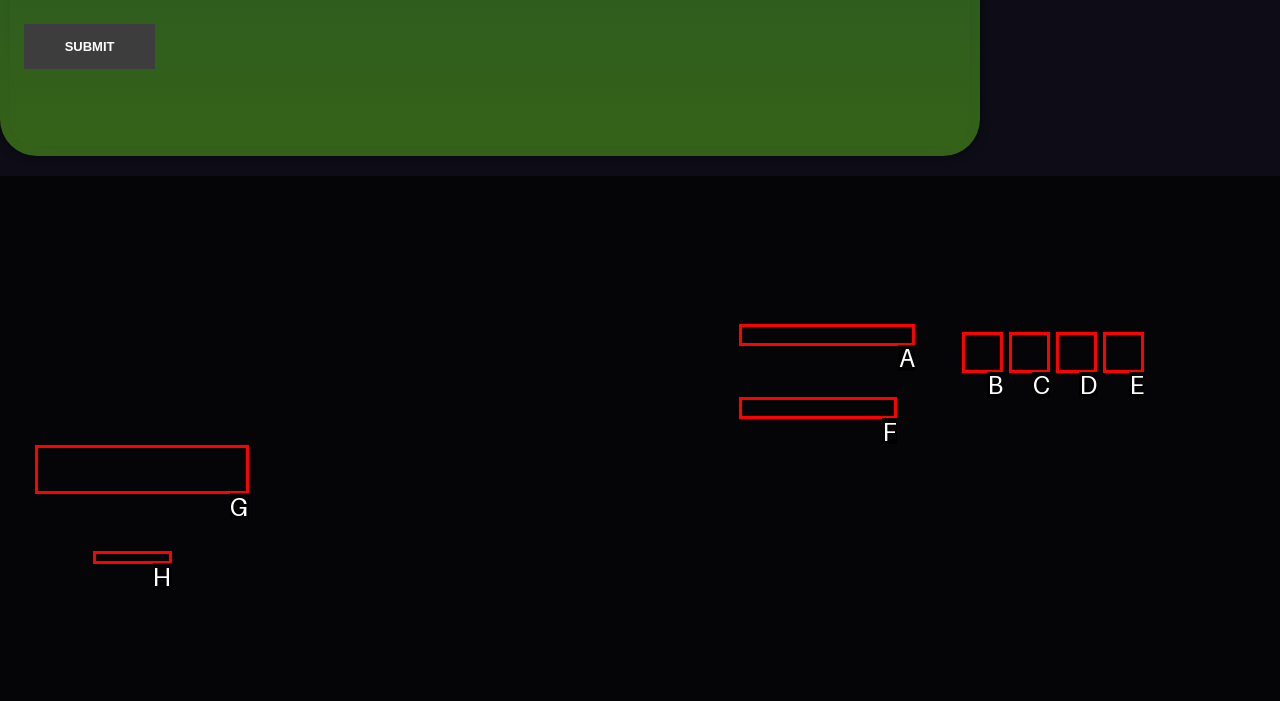Pick the option that best fits the description: Whatsapp. Reply with the letter of the matching option directly.

E